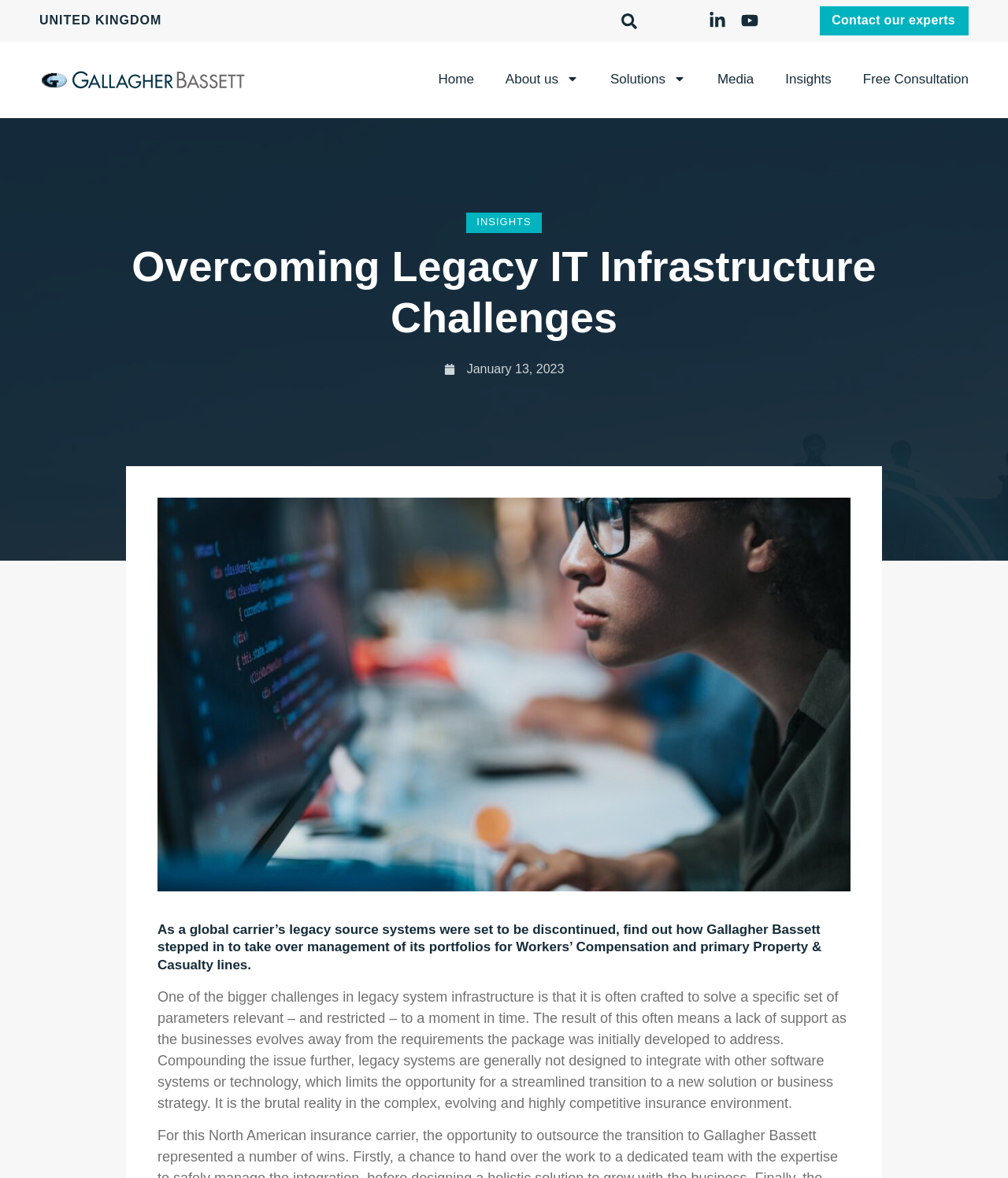Please identify the bounding box coordinates of the element on the webpage that should be clicked to follow this instruction: "Read INSIGHTS". The bounding box coordinates should be given as four float numbers between 0 and 1, formatted as [left, top, right, bottom].

[0.473, 0.183, 0.527, 0.193]